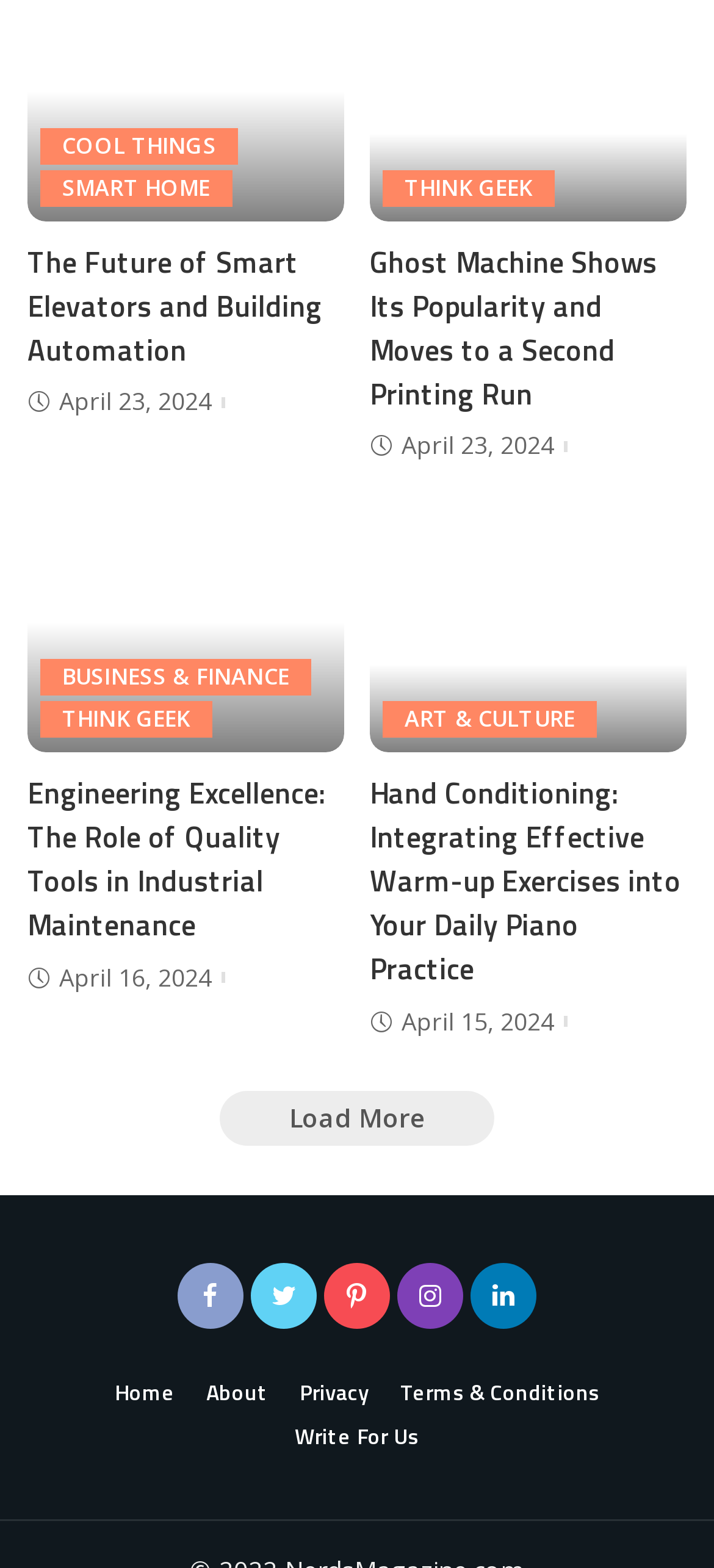Locate the bounding box coordinates of the clickable region to complete the following instruction: "Go to Home page."

[0.142, 0.876, 0.263, 0.9]